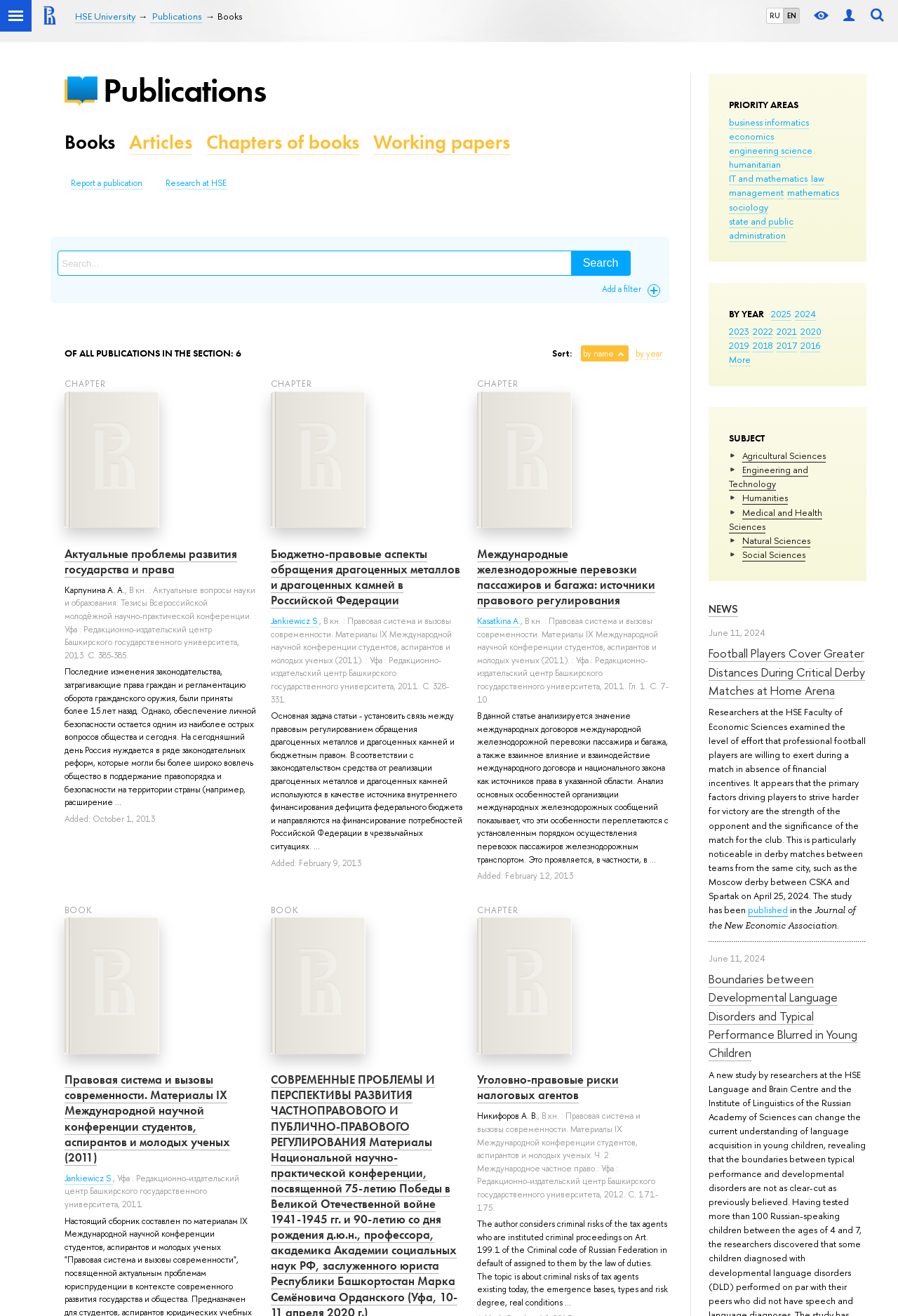What is the purpose of the textbox?
Ensure your answer is thorough and detailed.

I found this by looking at the textbox with the placeholder text 'Search...' and the adjacent button labeled 'Search', which suggests that the textbox is used for searching publications on the webpage.